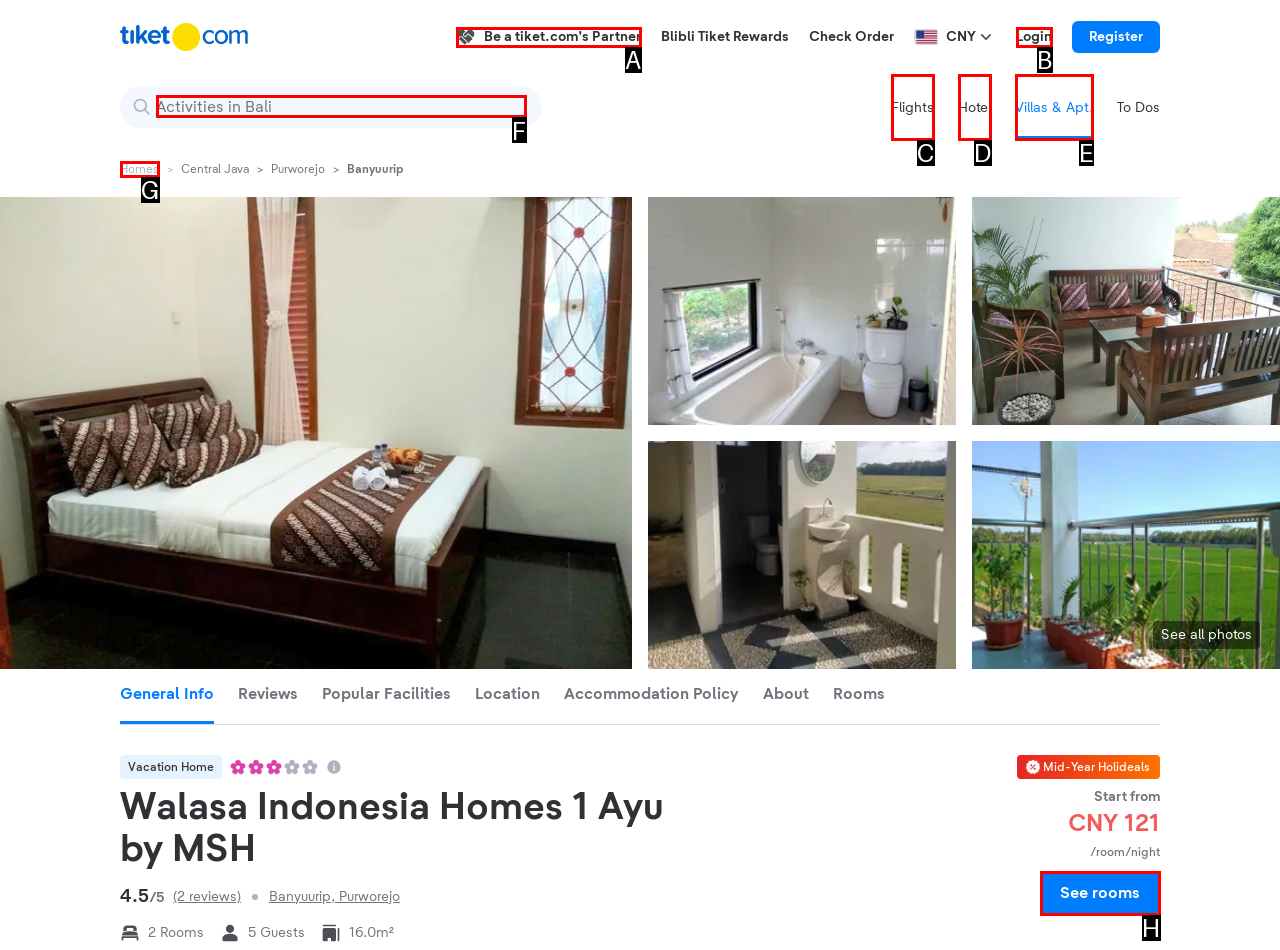Select the HTML element that needs to be clicked to perform the task: Contact via email. Reply with the letter of the chosen option.

None